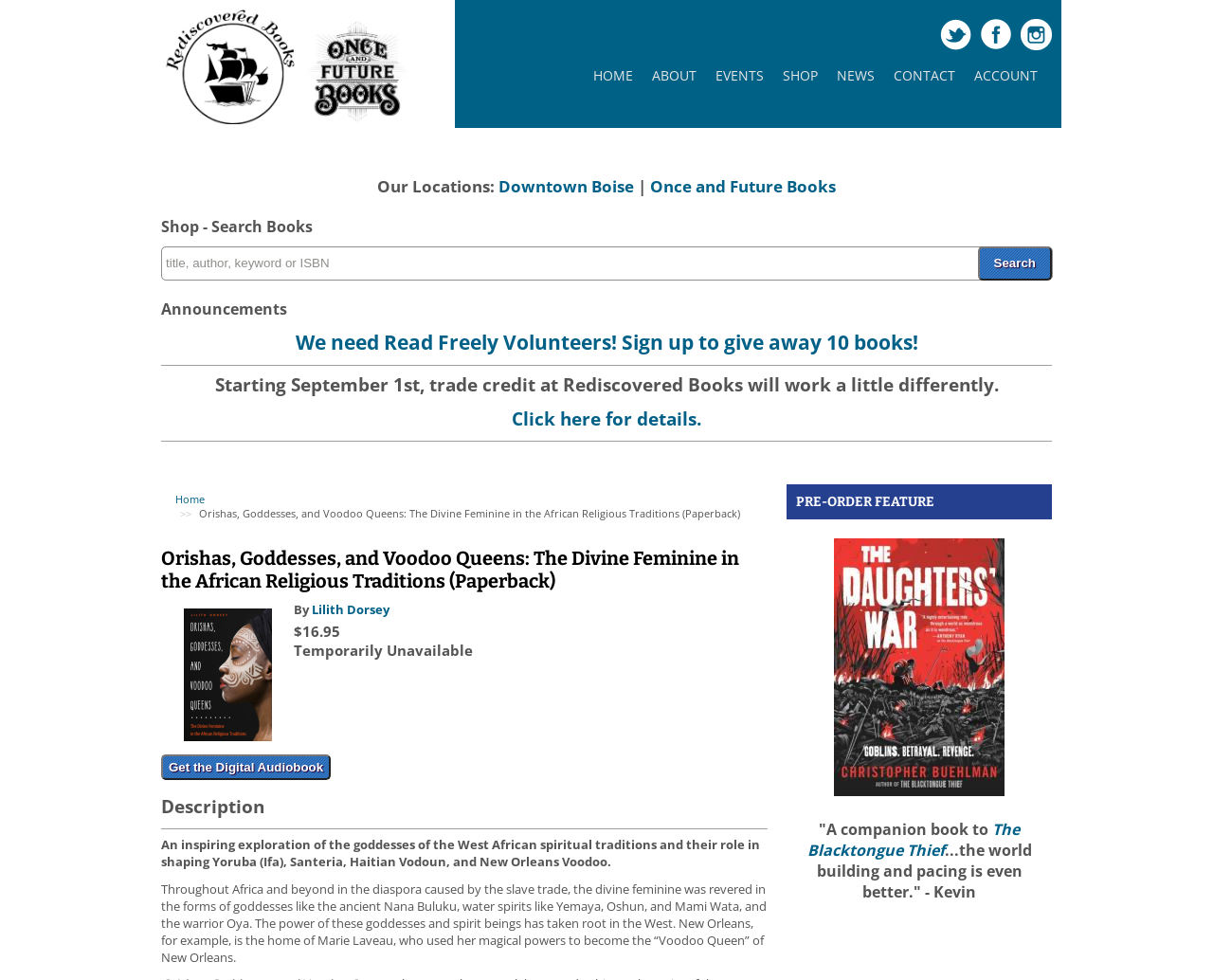What is the status of the book?
Refer to the image and give a detailed answer to the query.

I found the answer by looking at the section describing the book, where it says 'Temporarily Unavailable' below the book title. This indicates that the book is currently not available for purchase.